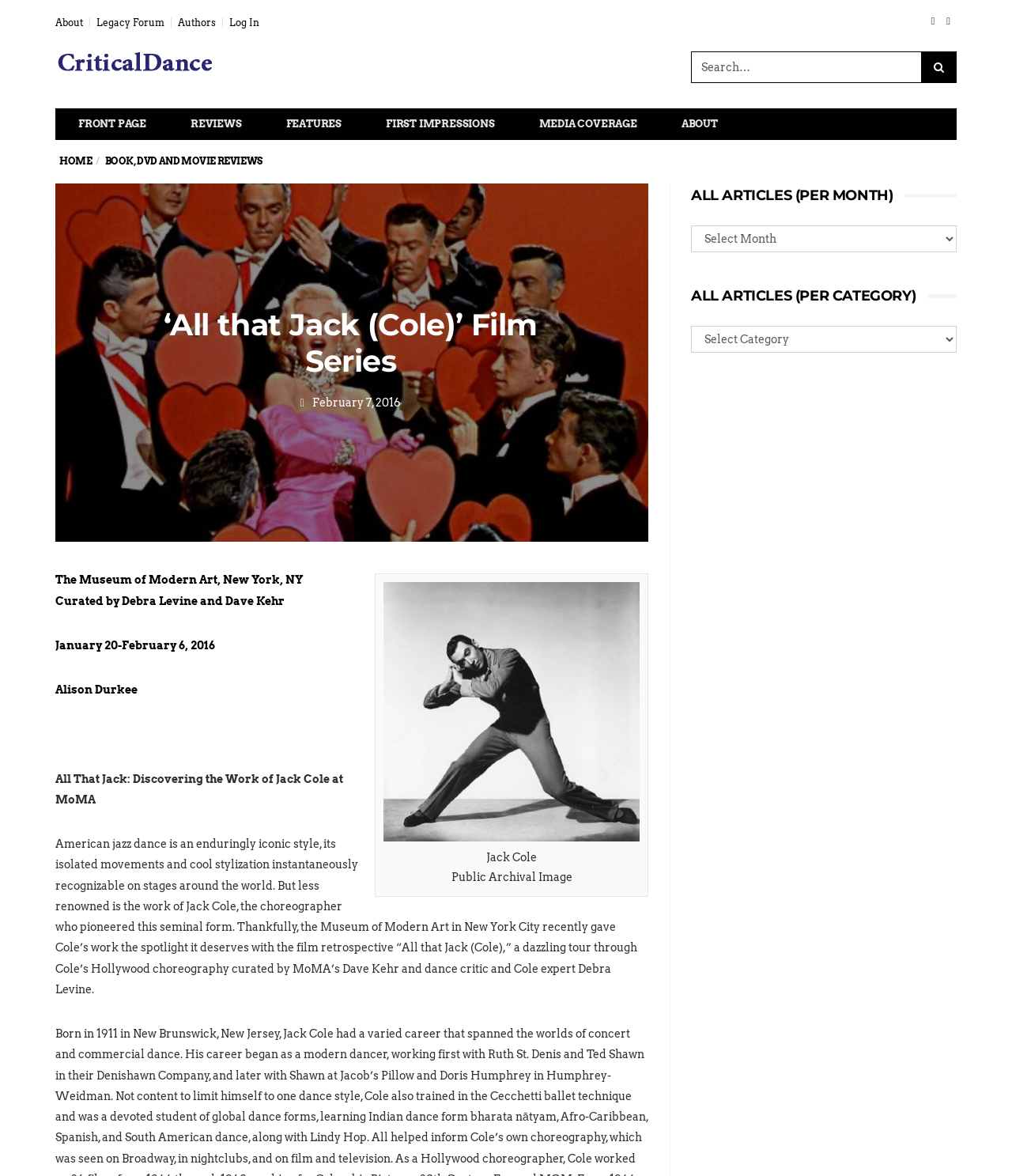Locate the bounding box coordinates of the area you need to click to fulfill this instruction: 'Log in'. The coordinates must be in the form of four float numbers ranging from 0 to 1: [left, top, right, bottom].

[0.227, 0.014, 0.256, 0.024]